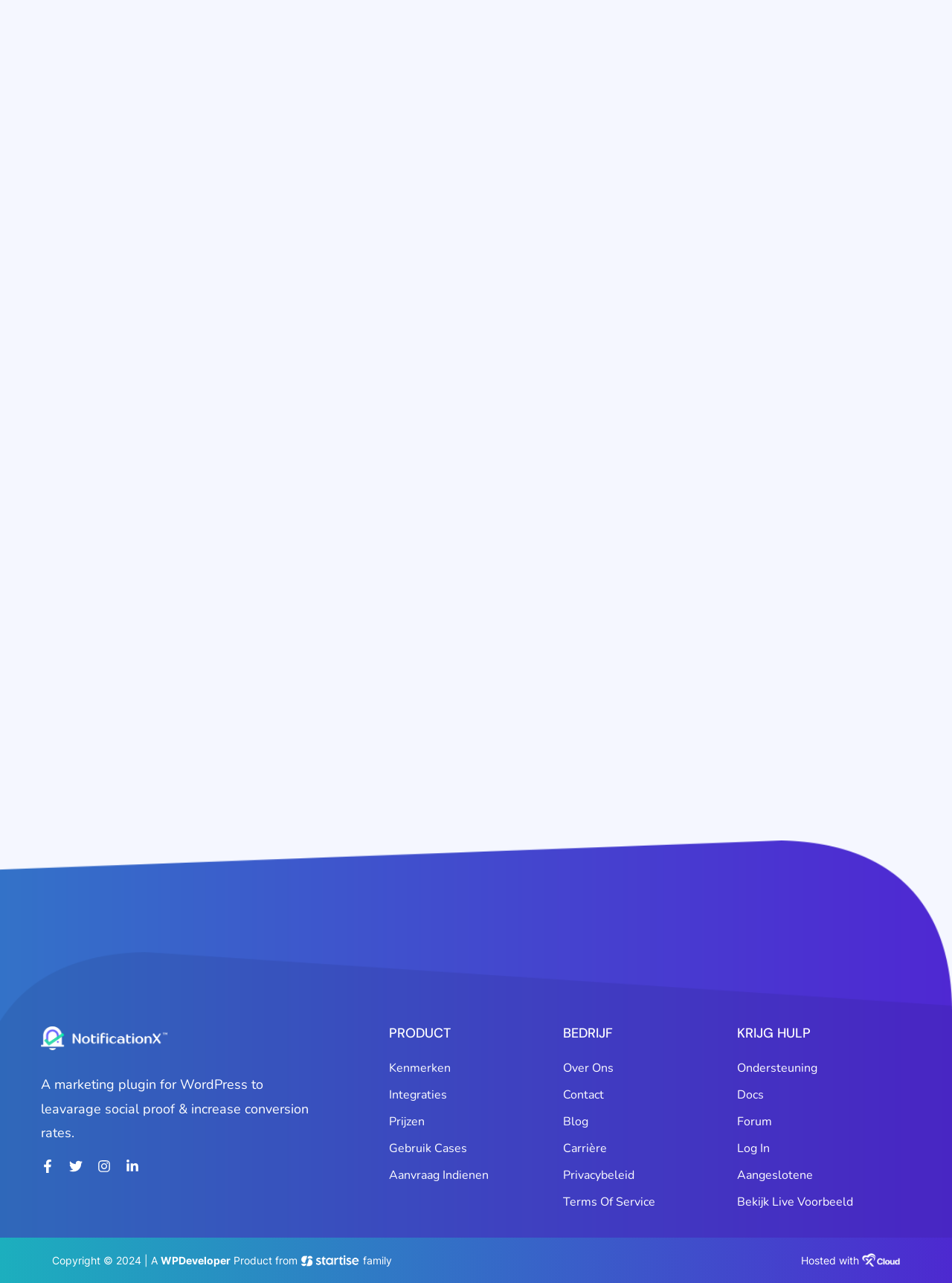Find and indicate the bounding box coordinates of the region you should select to follow the given instruction: "Get support".

[0.774, 0.828, 0.859, 0.837]